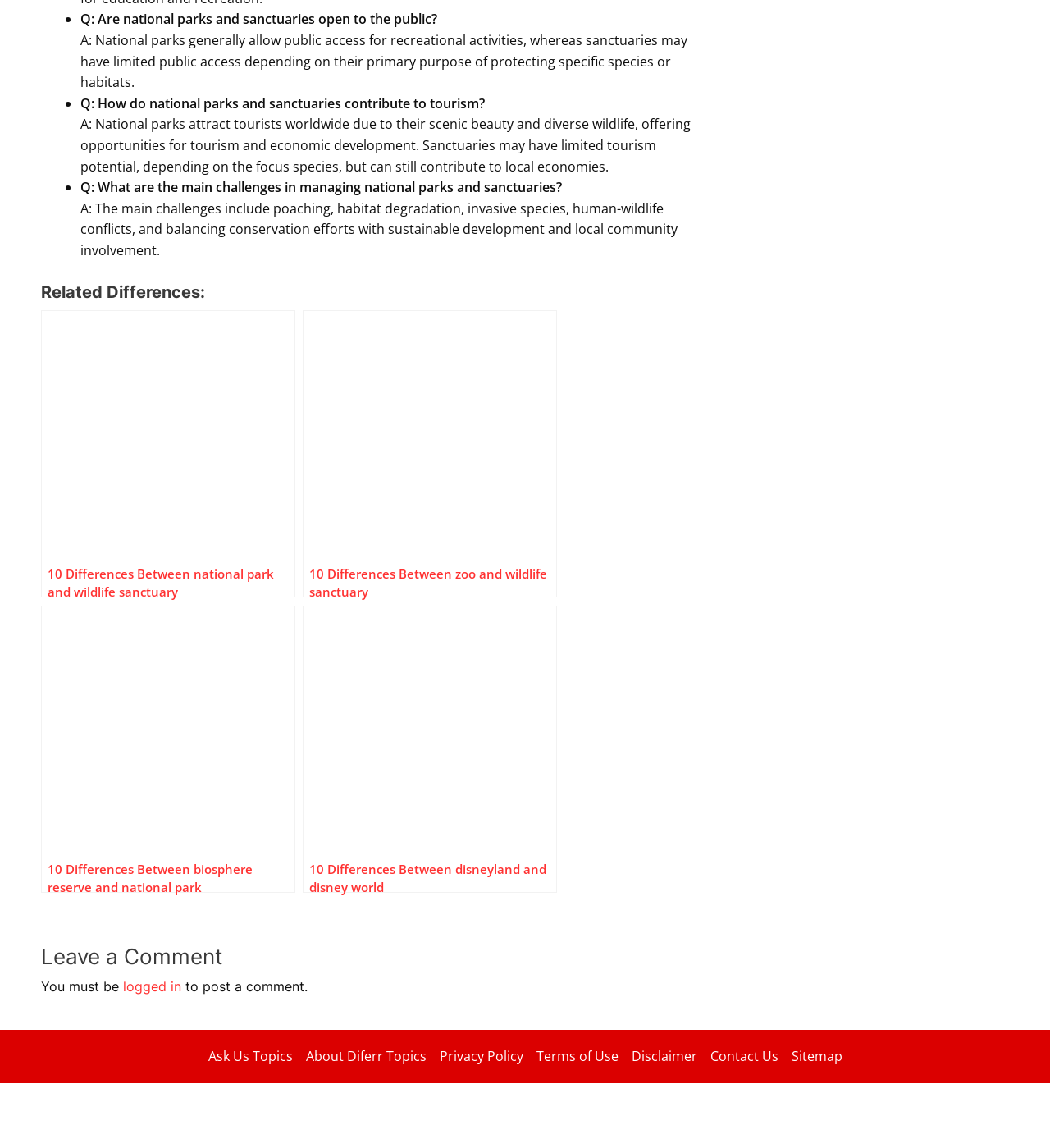Can you give a detailed response to the following question using the information from the image? What is the main difference between national parks and sanctuaries?

According to the webpage, national parks generally allow public access for recreational activities, whereas sanctuaries may have limited public access depending on their primary purpose of protecting specific species or habitats.